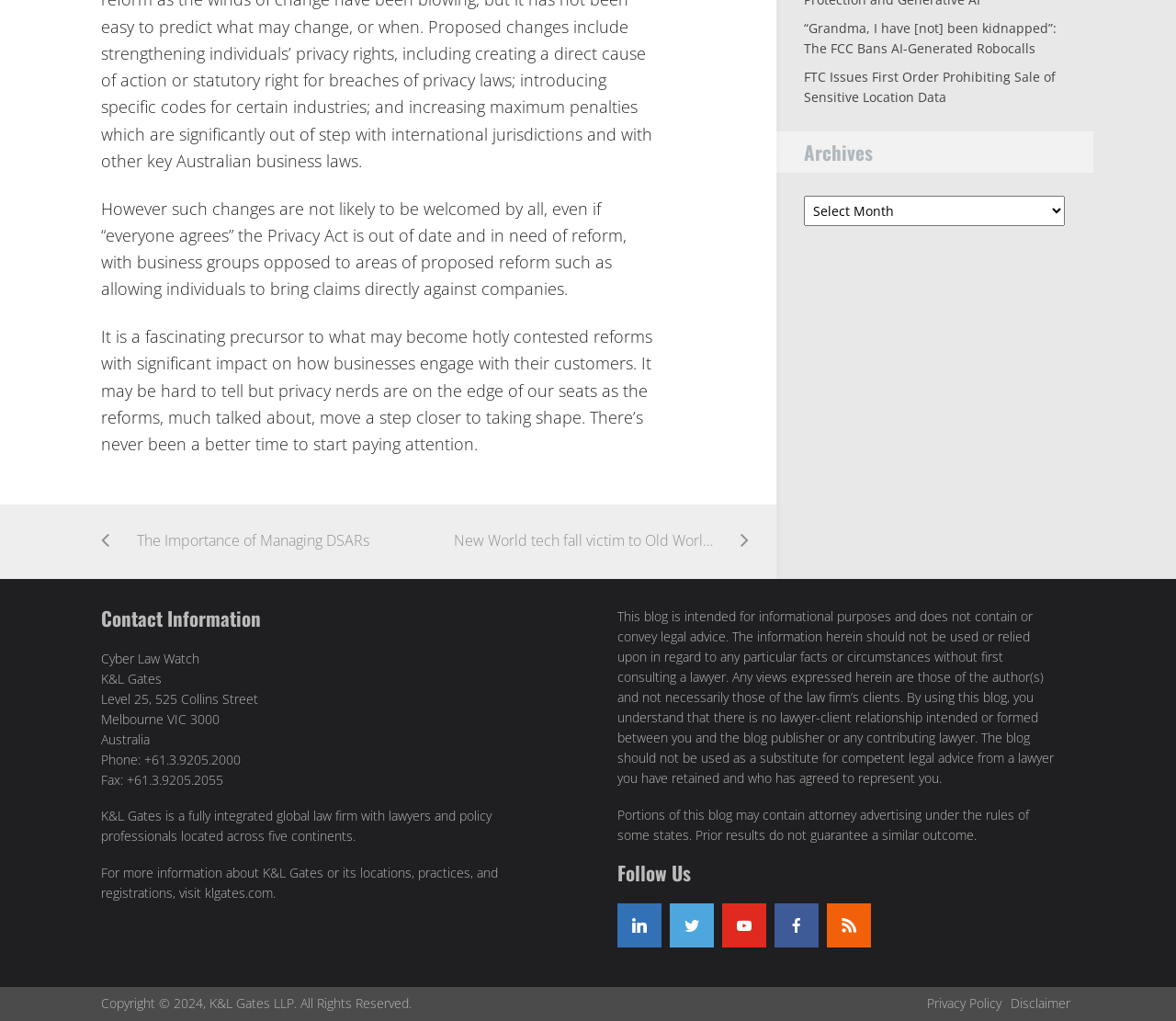Please find the bounding box for the following UI element description. Provide the coordinates in (top-left x, top-left y, bottom-right x, bottom-right y) format, with values between 0 and 1: The Importance of Managing DSARs

[0.086, 0.495, 0.361, 0.567]